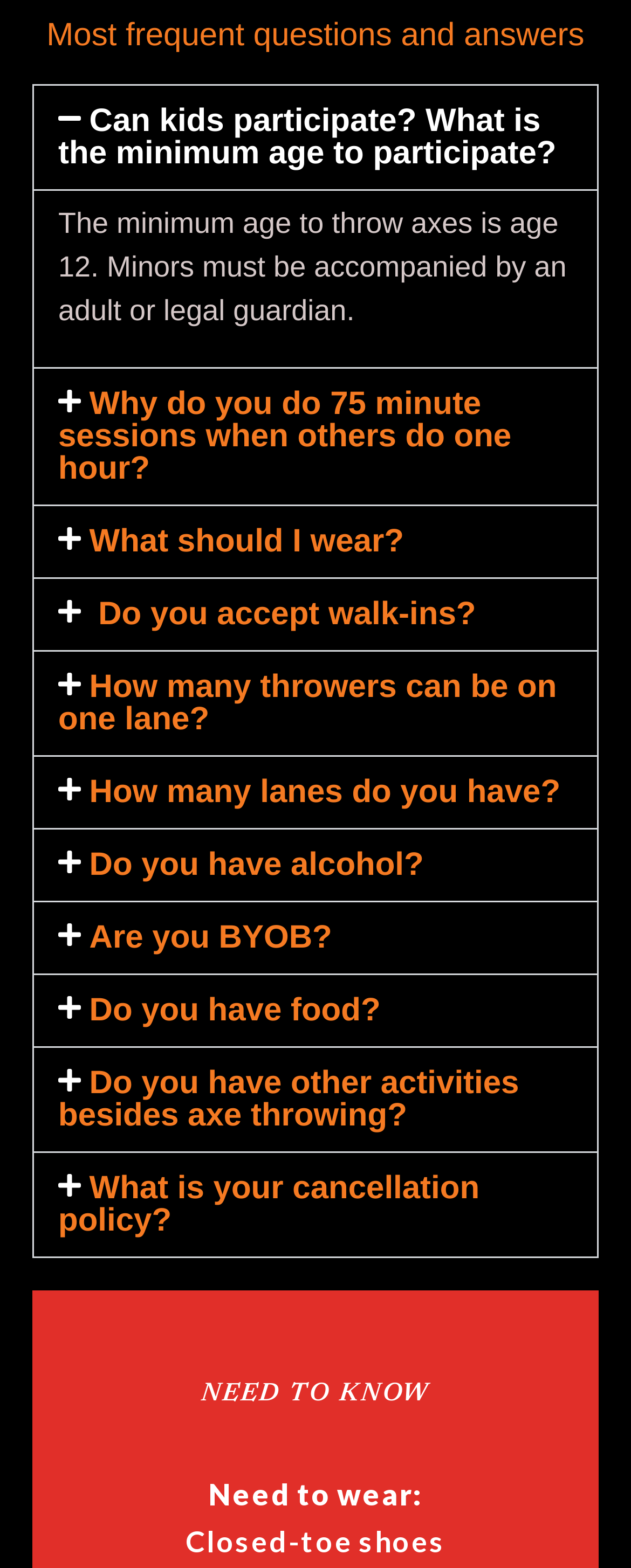Can you specify the bounding box coordinates of the area that needs to be clicked to fulfill the following instruction: "Click on 'Can kids participate? What is the minimum age to participate?' to expand the answer"?

[0.054, 0.055, 0.946, 0.121]